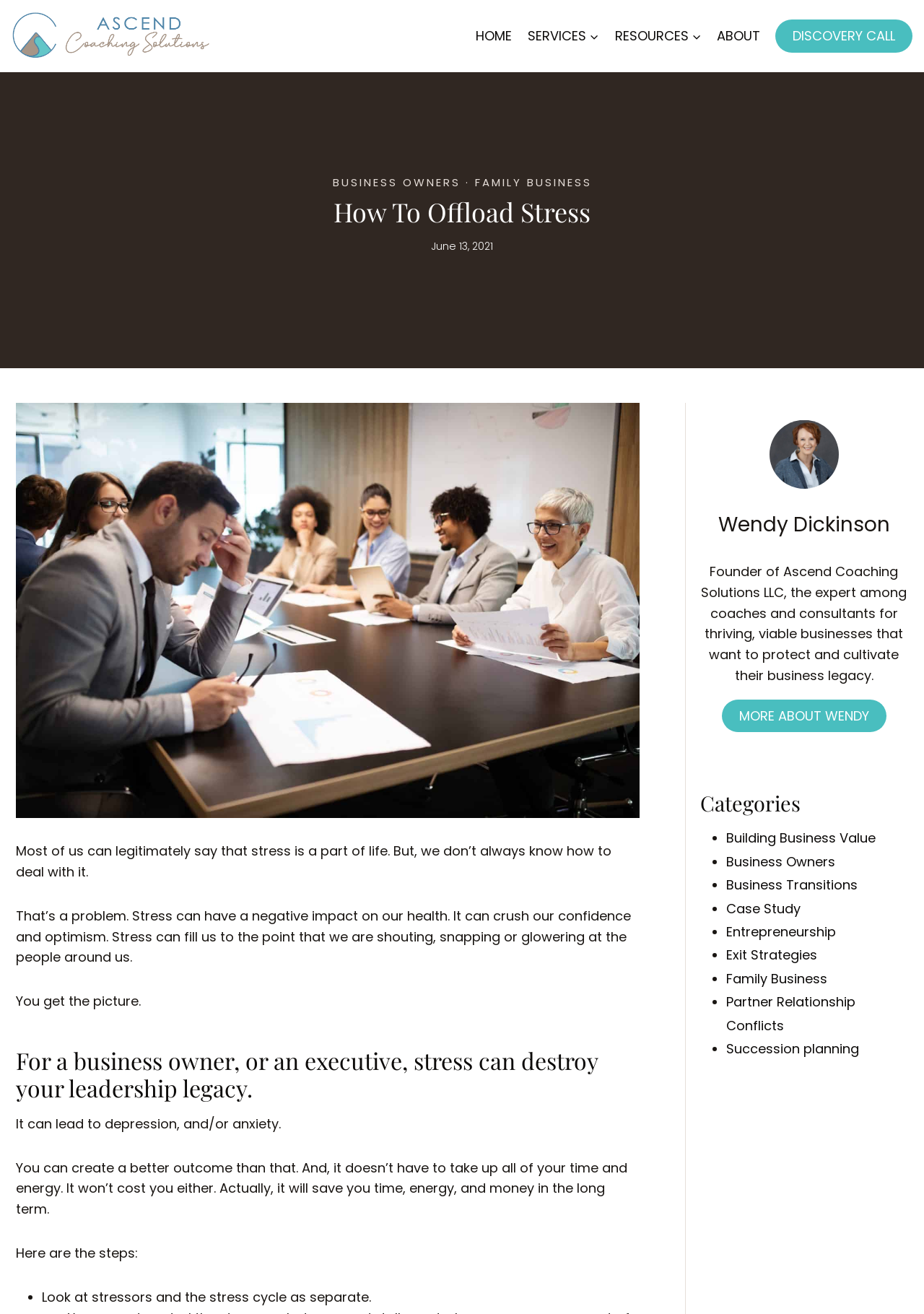What is the name of the coaching solutions company?
Please ensure your answer is as detailed and informative as possible.

I found the answer by looking at the top-left corner of the webpage, where the company logo and name are displayed. The name 'Ascend Coaching Solutions' is written next to the logo.